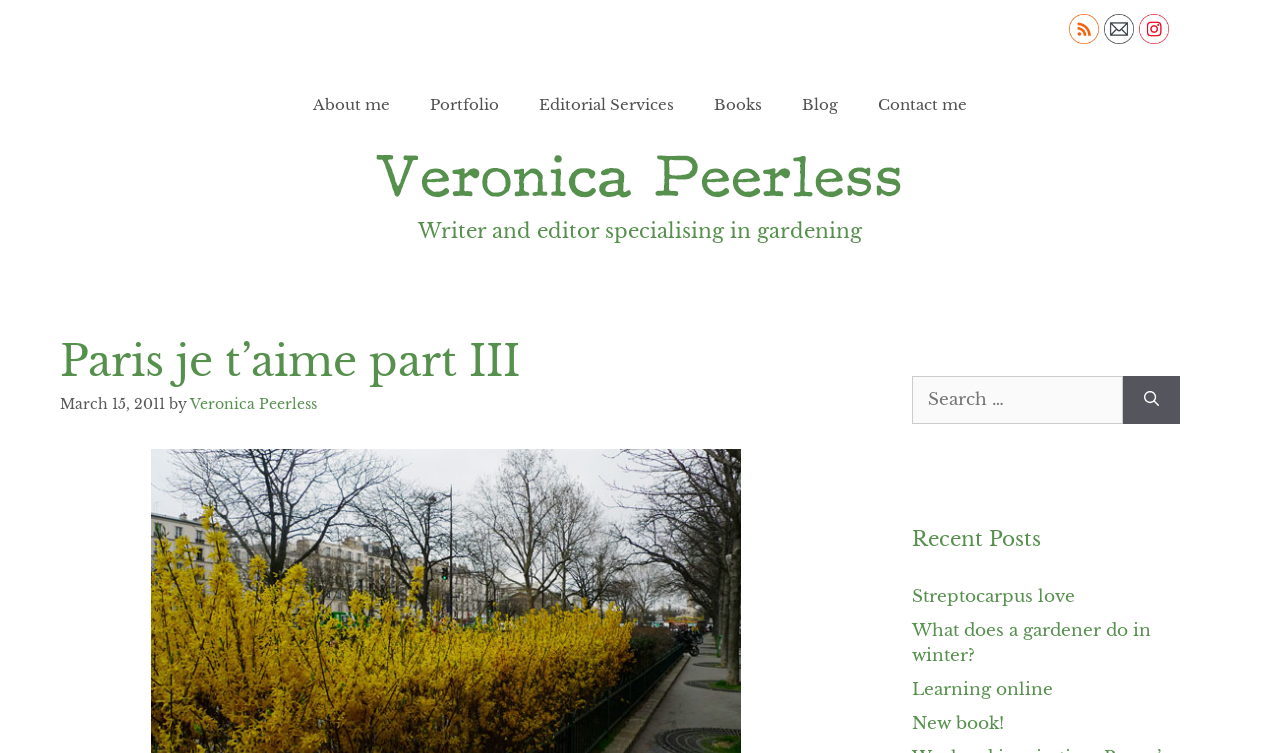What is the title of the first recent post?
Based on the image, give a concise answer in the form of a single word or short phrase.

Streptocarpus love